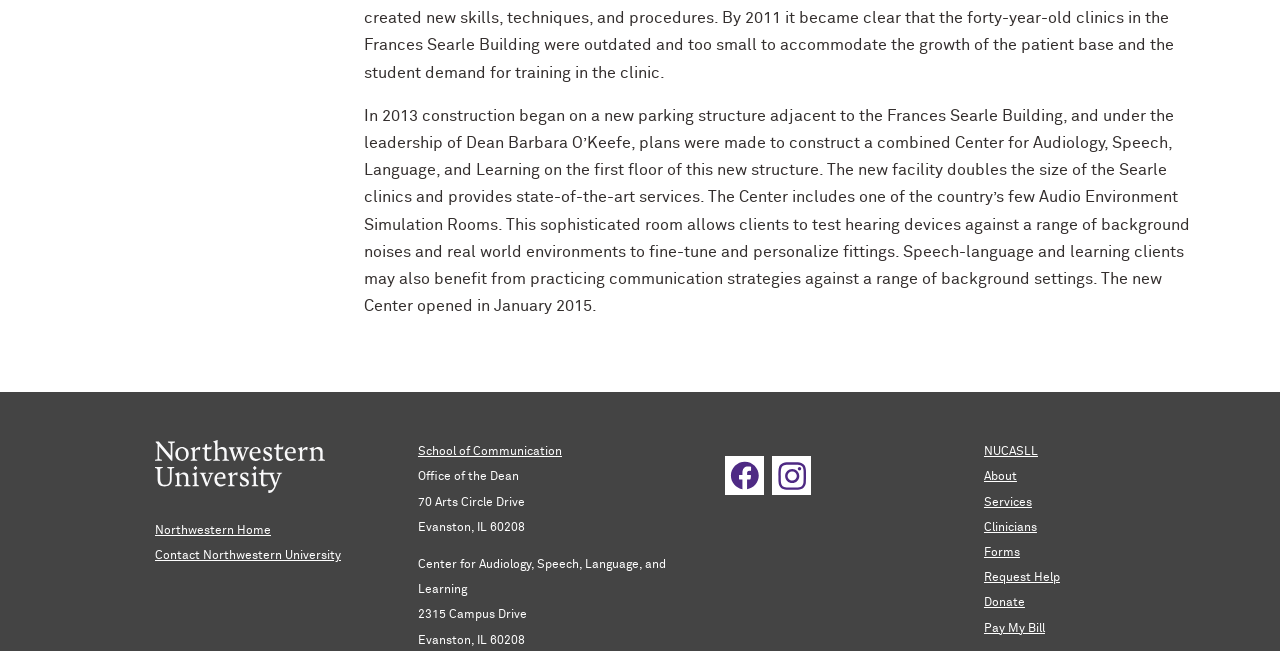What is the name of the university mentioned?
Look at the image and answer the question with a single word or phrase.

Northwestern University